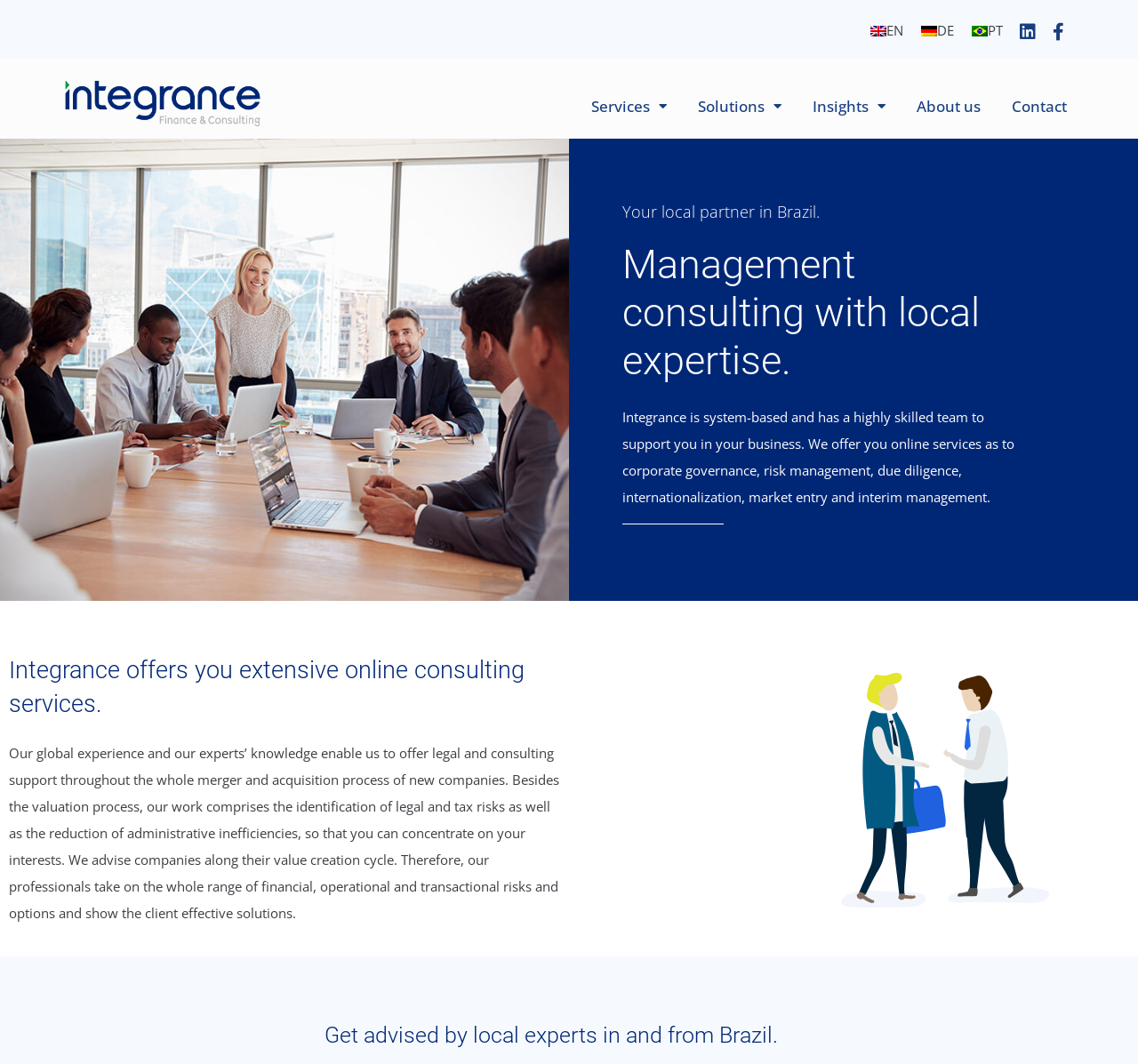What services does the consultancy firm offer? Examine the screenshot and reply using just one word or a brief phrase.

Online consulting services